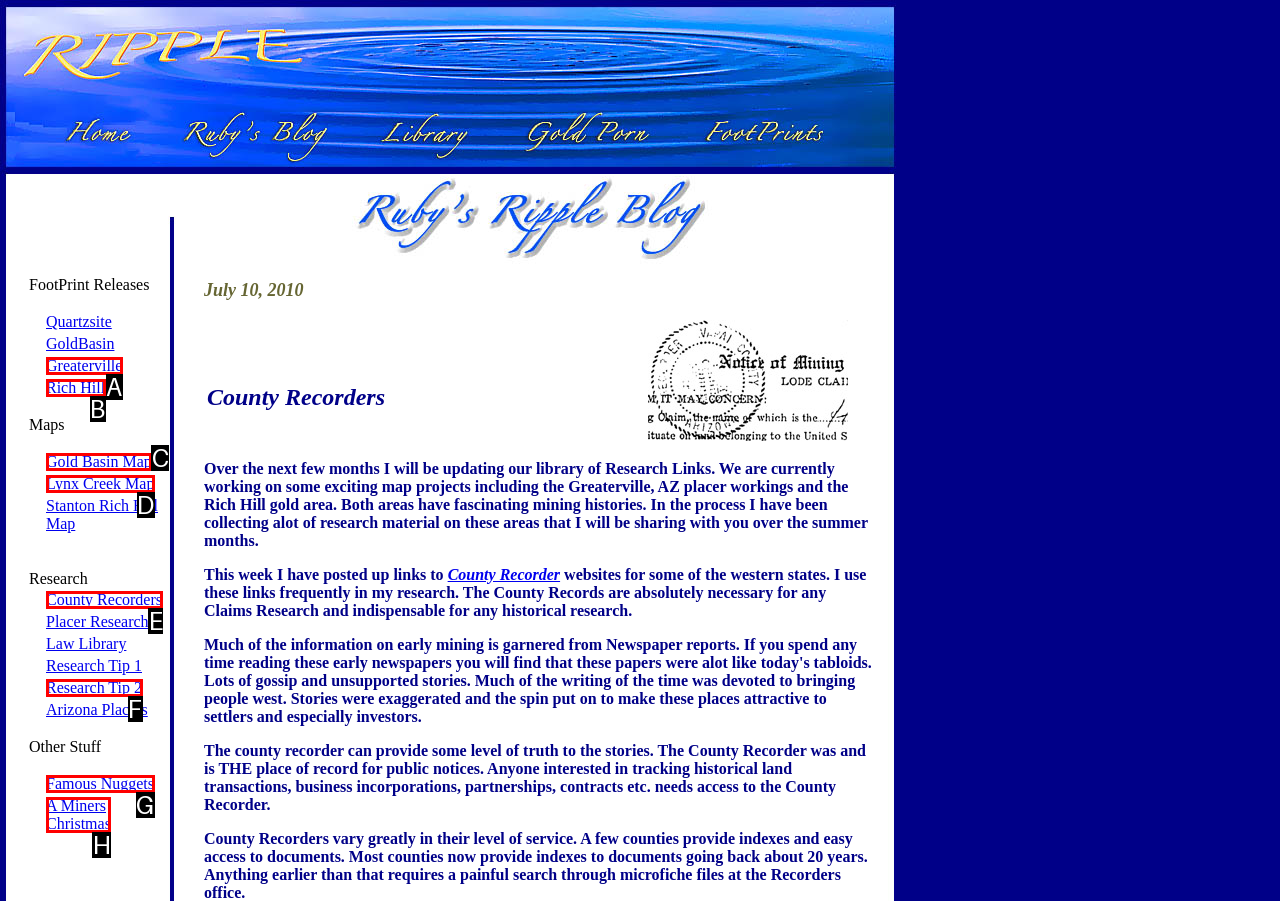Identify the HTML element to click to fulfill this task: Explore County Recorders
Answer with the letter from the given choices.

E